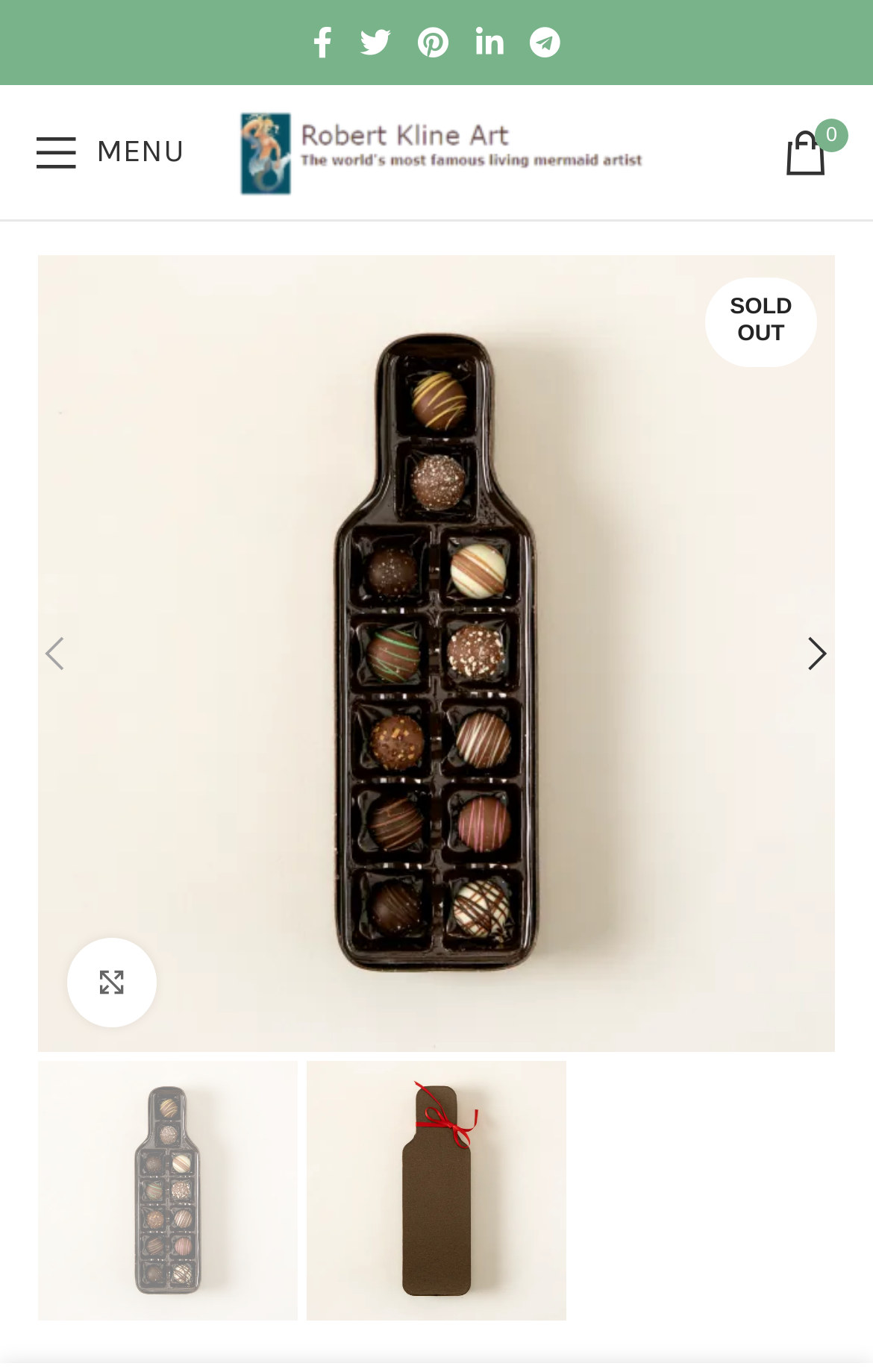Please provide a short answer using a single word or phrase for the question:
What is the purpose of the icon at the top right?

Open mobile menu